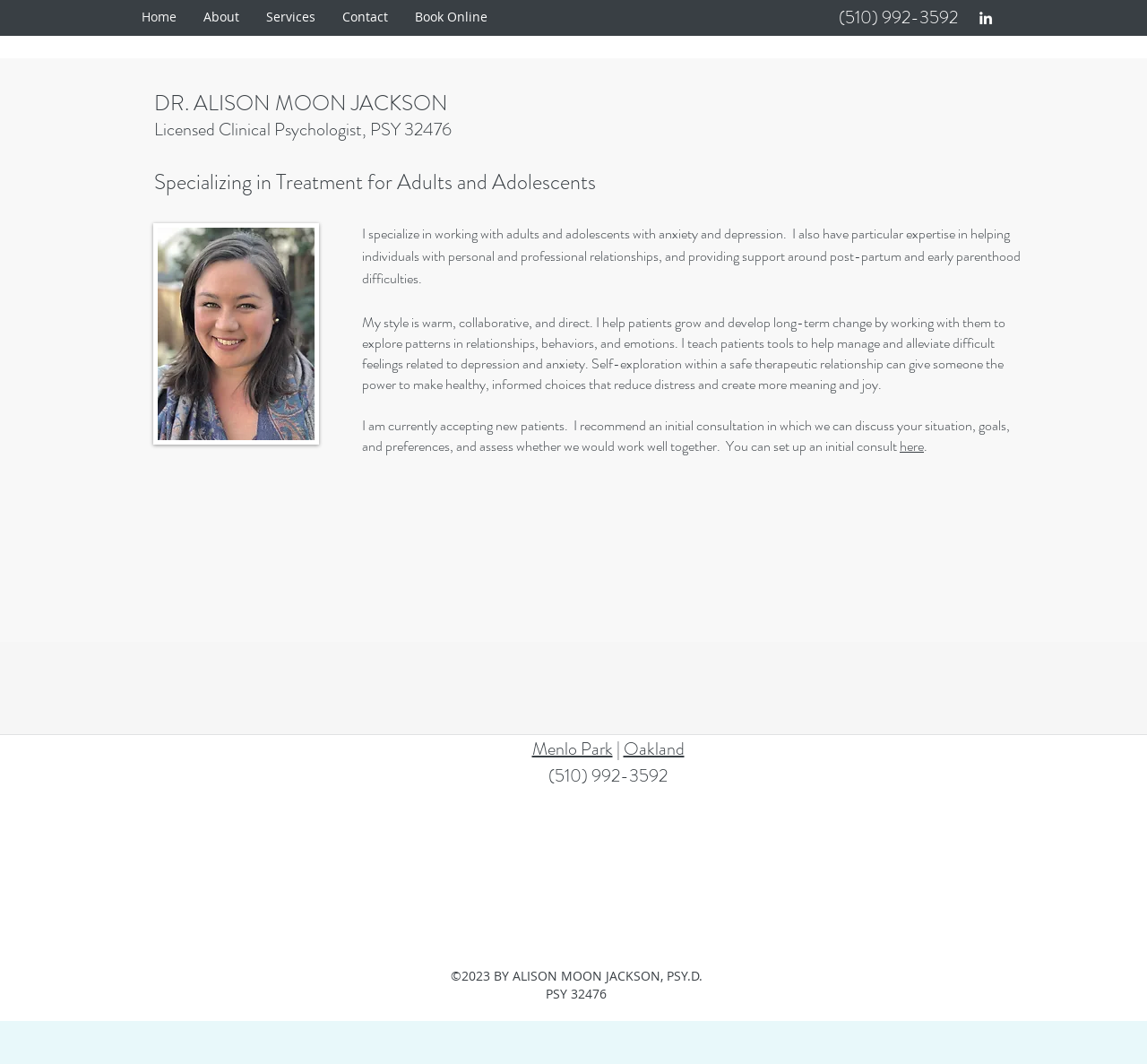Locate the coordinates of the bounding box for the clickable region that fulfills this instruction: "Click the Home link".

[0.112, 0.0, 0.166, 0.031]